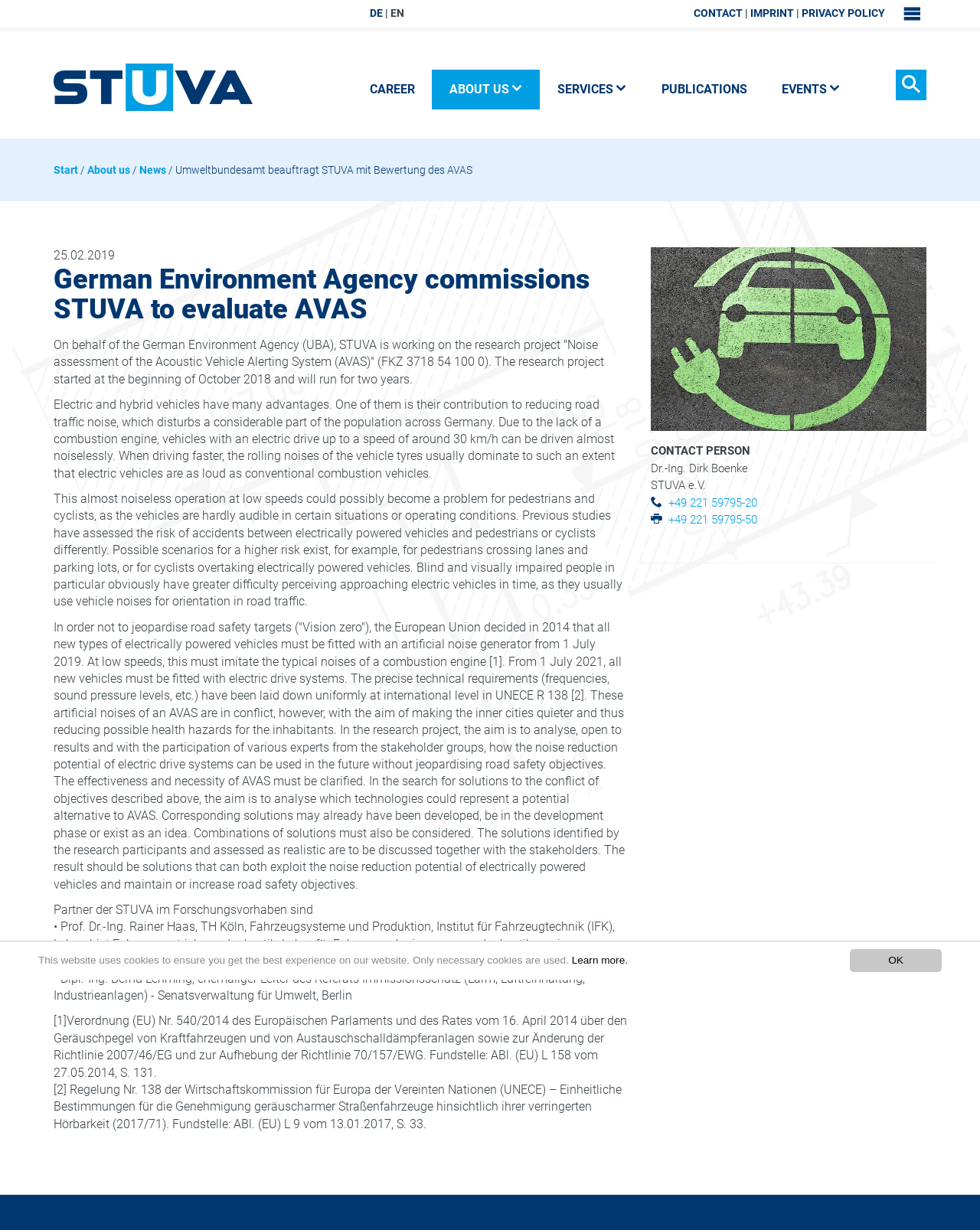Identify the first-level heading on the webpage and generate its text content.

German Environment Agency commissions STUVA to evaluate AVAS